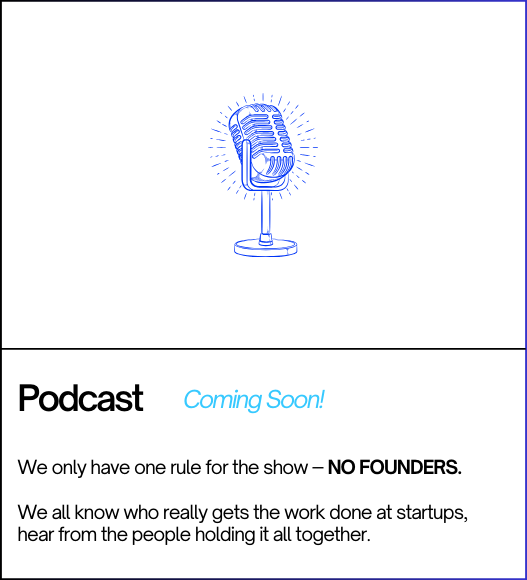Describe all the visual components present in the image.

The image features a stylized illustration of a classic microphone, emitting rays of light that suggest excitement and anticipation. Below the microphone, the text announces the upcoming podcast titled "Podcast," accompanied by the phrase "Coming Soon!" This conveys a sense of enthusiasm for its launch. The tagline humorously states, "We only have one rule for the show — NO FOUNDERS," emphasizing a unique perspective on startup culture. The concluding lines invite the audience to connect with voices that truly contribute to the startup ecosystem, hinting at insightful discussions to come. Overall, the design and messaging create an engaging invite to listeners eager for fresh perspectives in the world of startups.